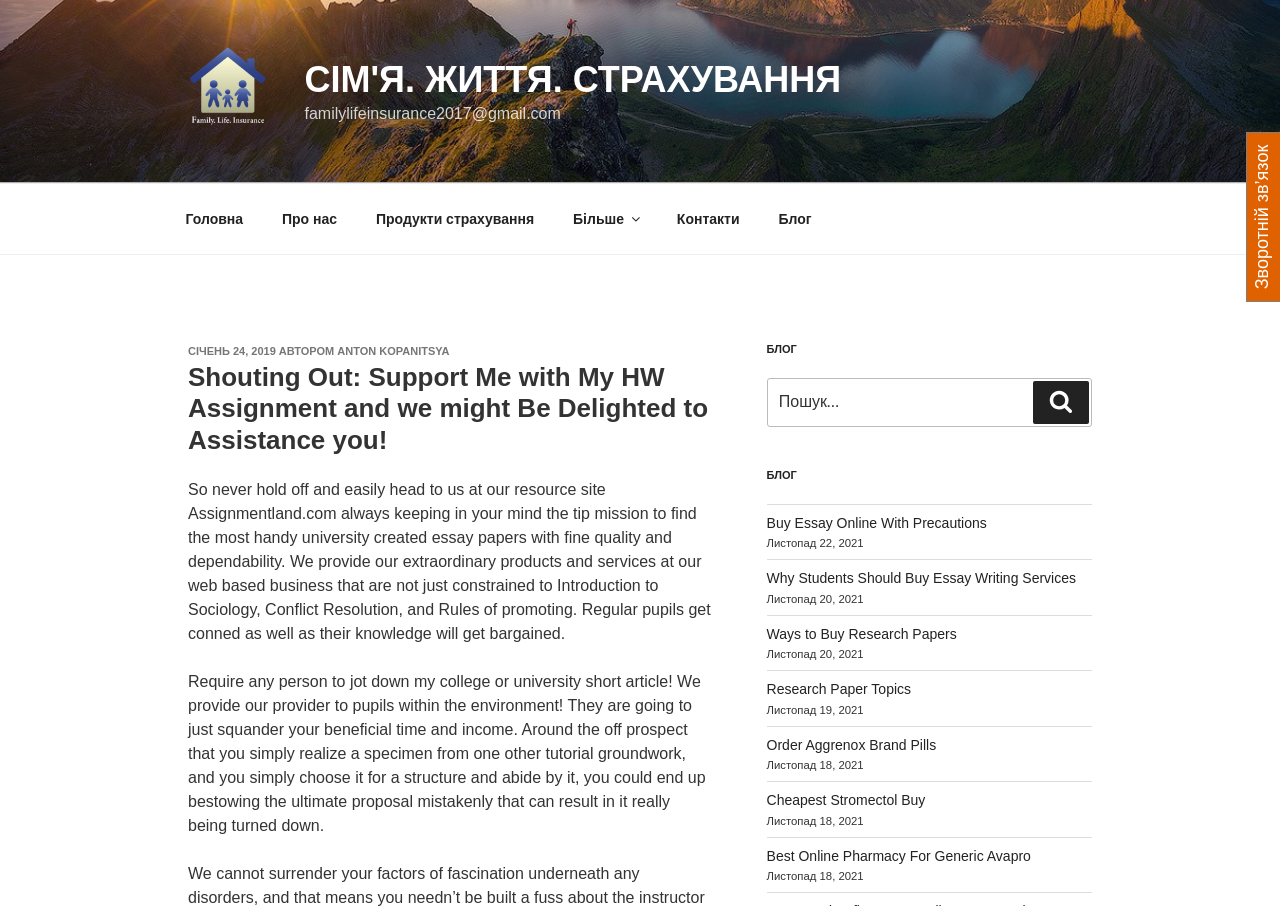Indicate the bounding box coordinates of the element that needs to be clicked to satisfy the following instruction: "read the blog post about buying essay online". The coordinates should be four float numbers between 0 and 1, i.e., [left, top, right, bottom].

[0.599, 0.568, 0.771, 0.586]